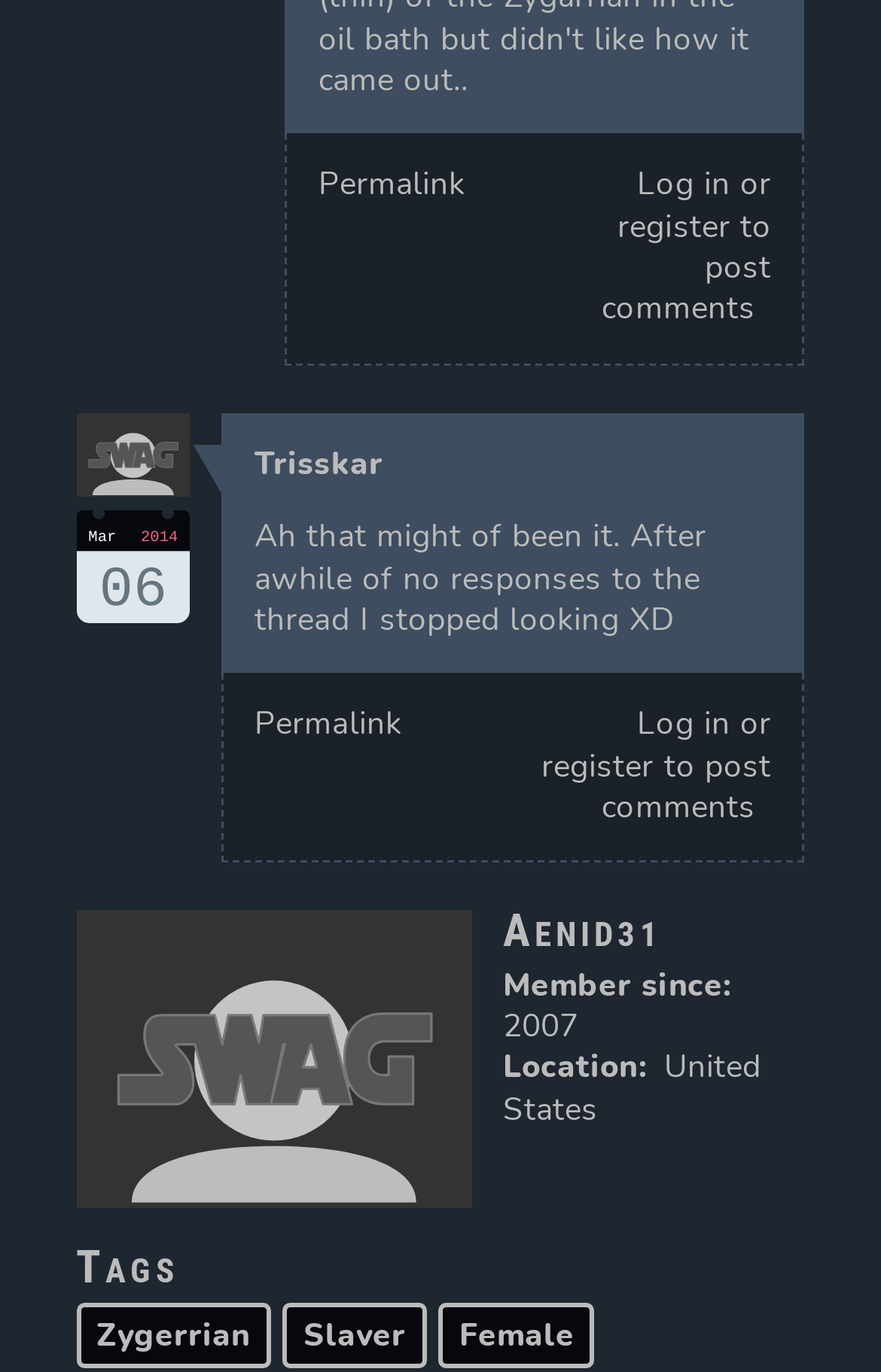Identify the bounding box coordinates of the element that should be clicked to fulfill this task: "View the post with the permalink". The coordinates should be provided as four float numbers between 0 and 1, i.e., [left, top, right, bottom].

[0.289, 0.512, 0.456, 0.544]